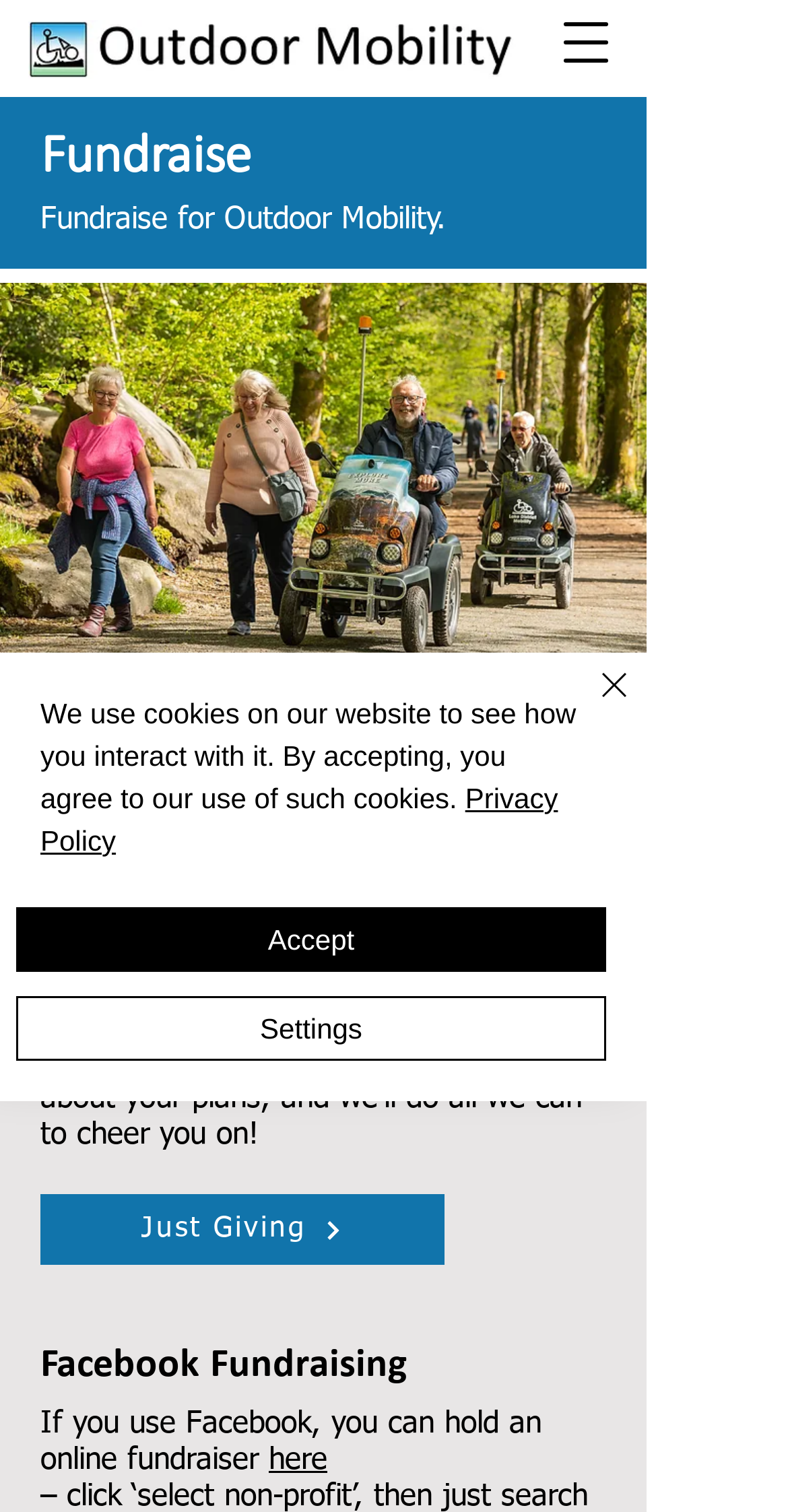Locate the bounding box coordinates of the clickable area needed to fulfill the instruction: "Click the Facebook Fundraising link".

[0.051, 0.885, 0.769, 0.917]